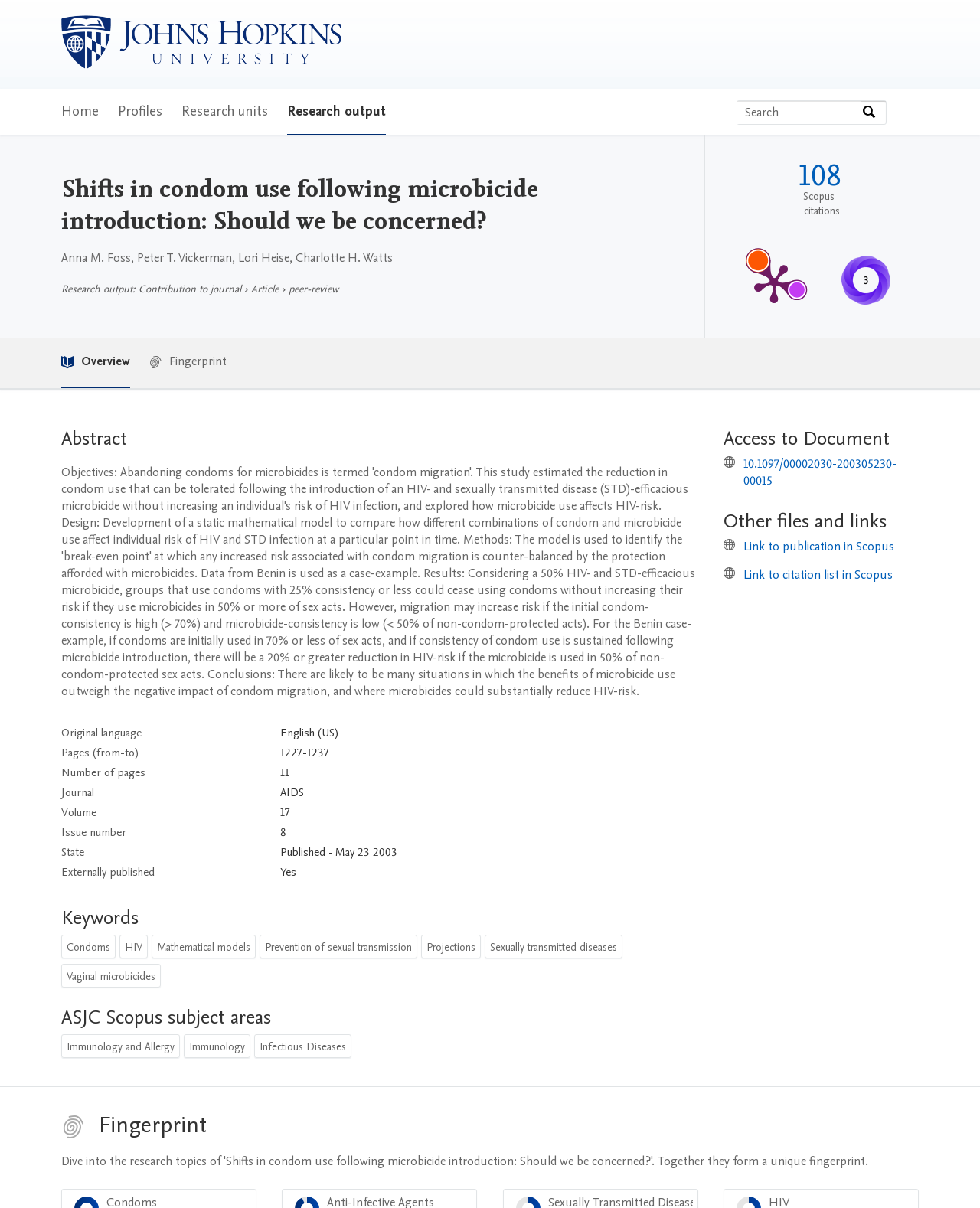Please specify the bounding box coordinates of the clickable region to carry out the following instruction: "Search for publications by Anna M. Foss". The coordinates should be four float numbers between 0 and 1, in the format [left, top, right, bottom].

[0.062, 0.207, 0.401, 0.221]